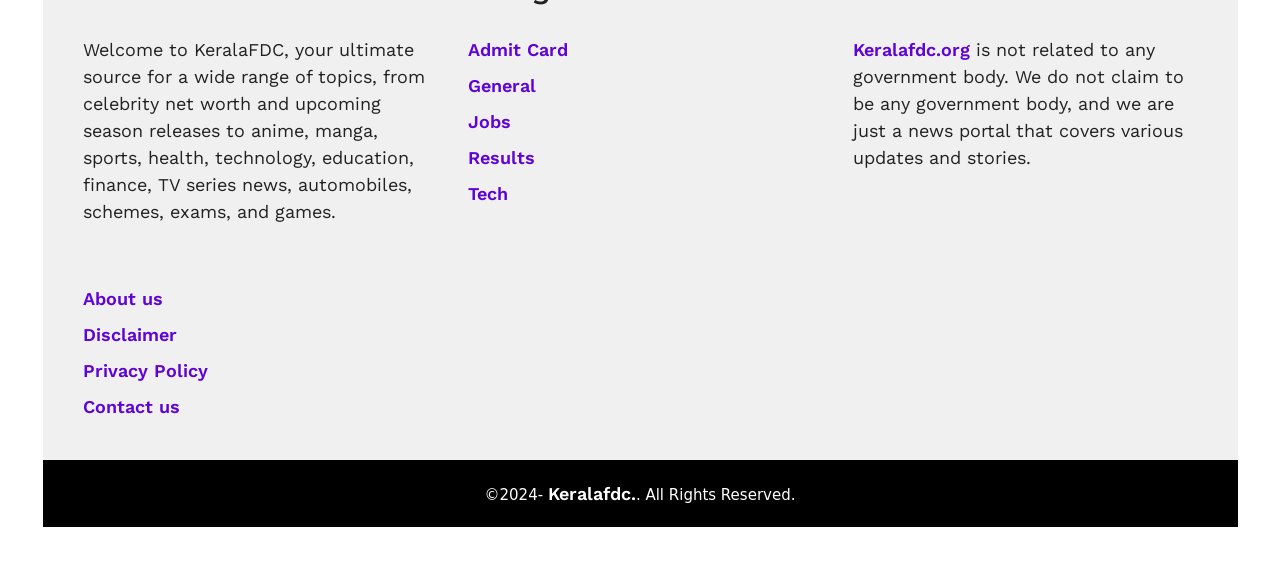Provide your answer in a single word or phrase: 
What is the copyright year of this website?

2024